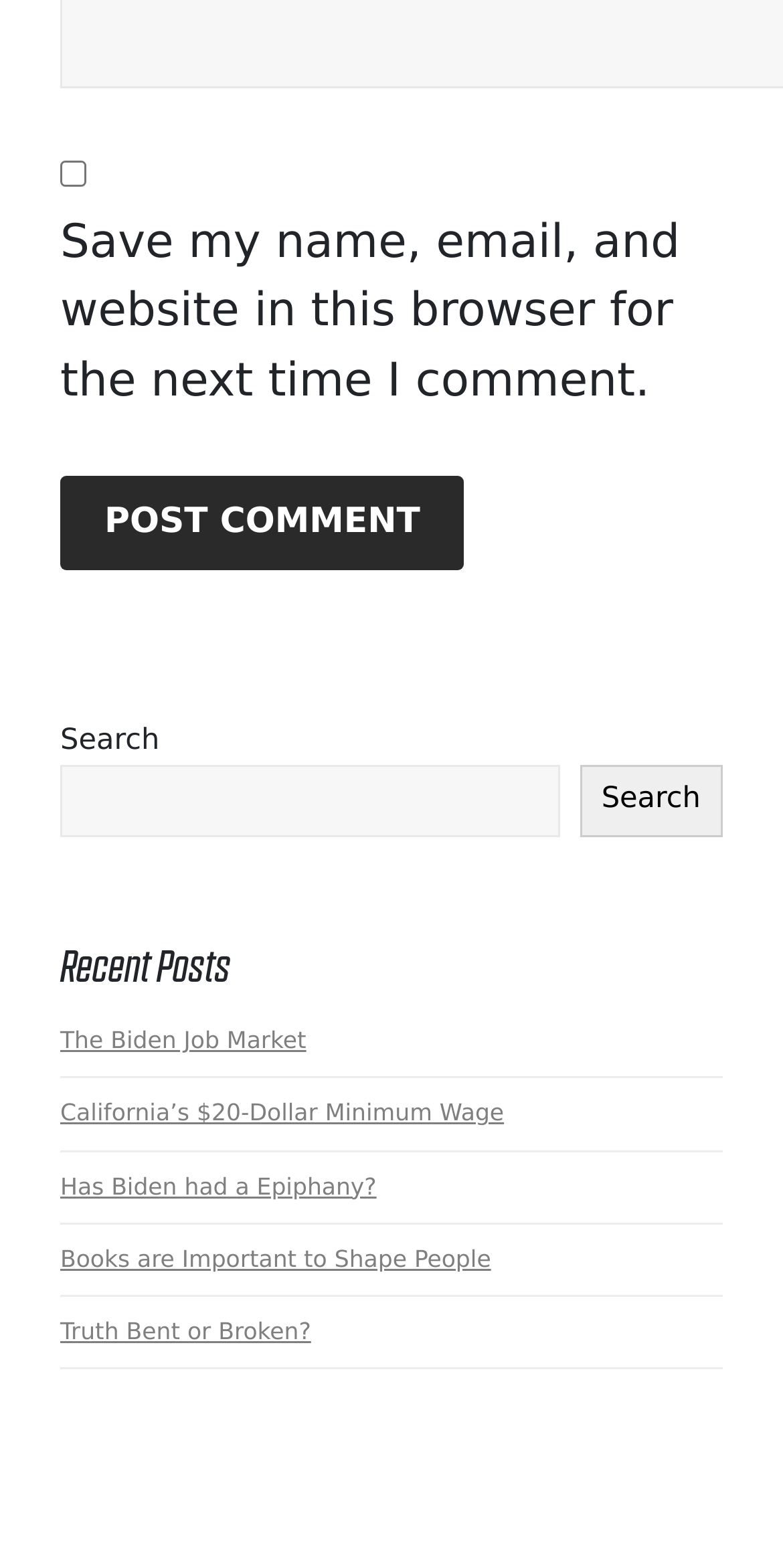Determine the bounding box coordinates of the clickable element to complete this instruction: "Search for something". Provide the coordinates in the format of four float numbers between 0 and 1, [left, top, right, bottom].

[0.077, 0.488, 0.714, 0.534]